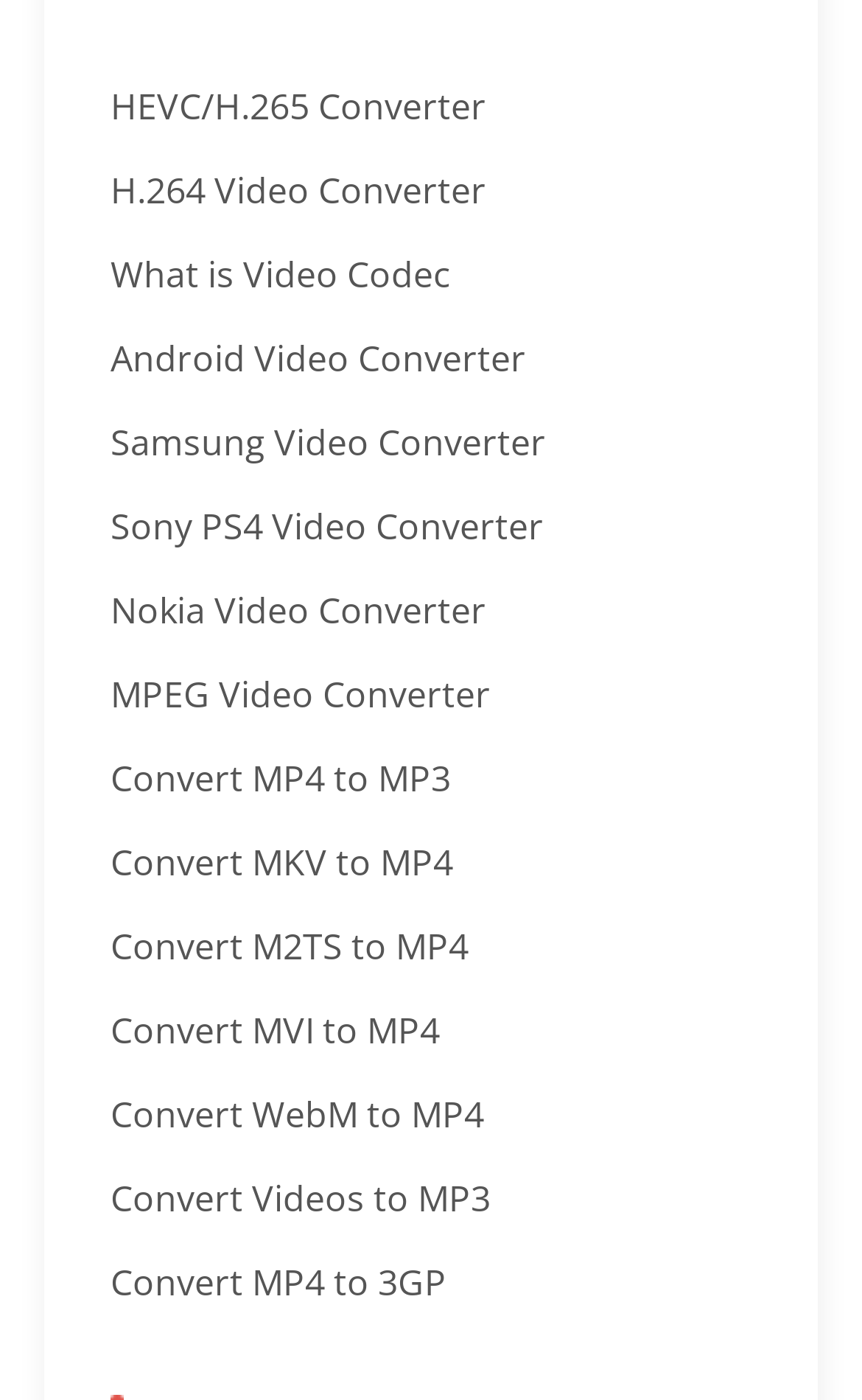Respond with a single word or phrase for the following question: 
Are there any audio-related converters available?

Yes